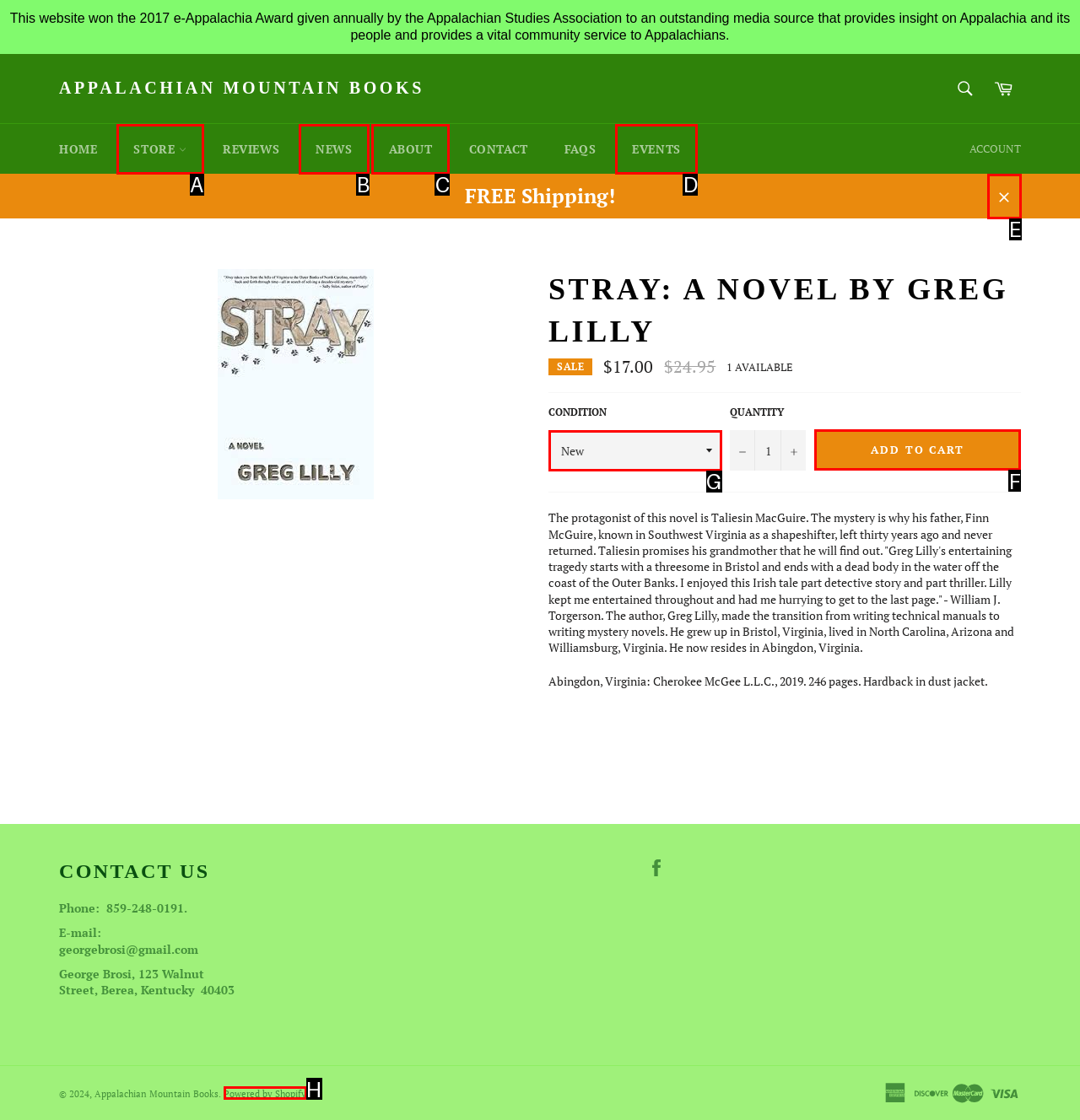Tell me which one HTML element you should click to complete the following task: Add the book to cart
Answer with the option's letter from the given choices directly.

F